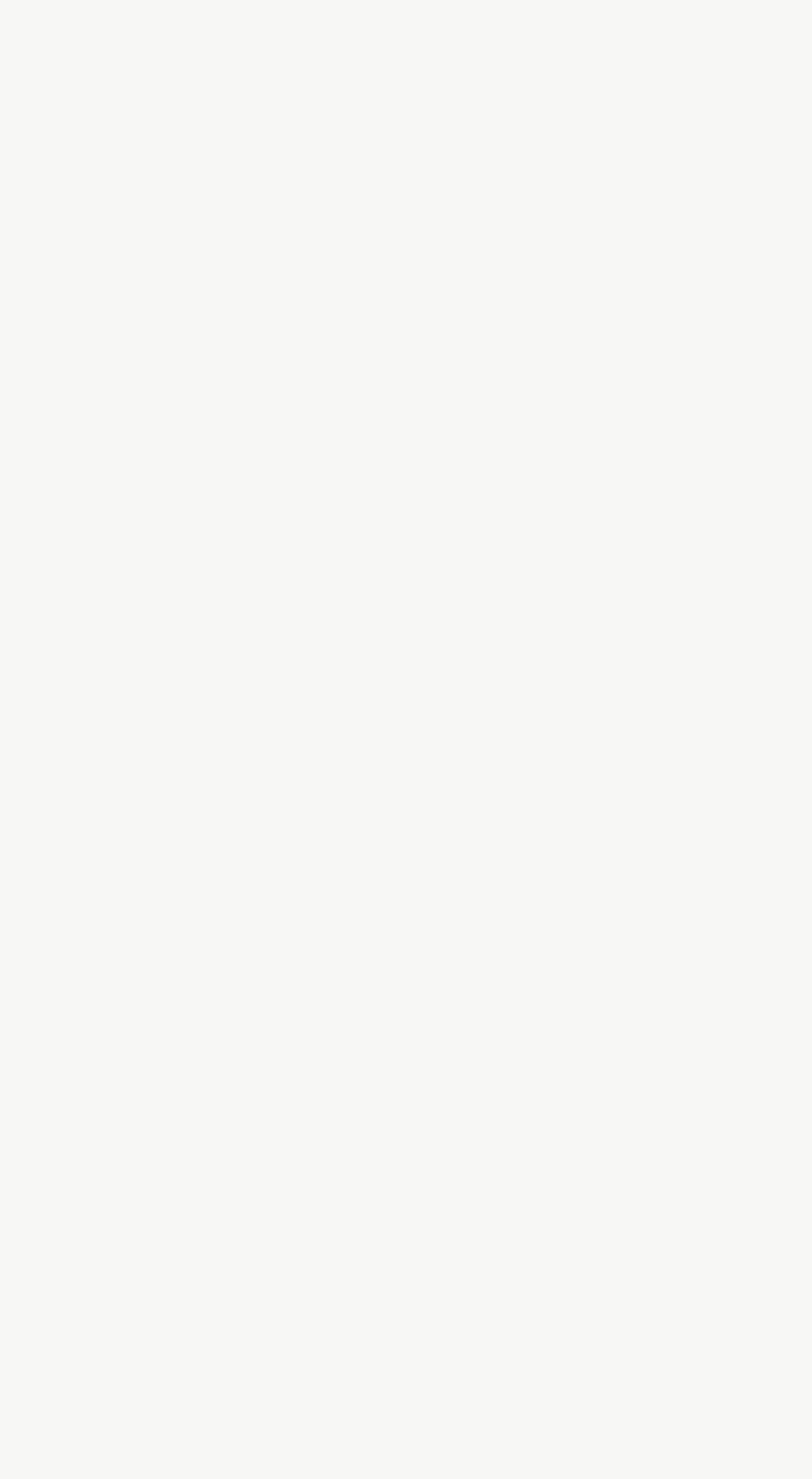From the webpage screenshot, predict the bounding box coordinates (top-left x, top-left y, bottom-right x, bottom-right y) for the UI element described here: White Label SEO

[0.077, 0.392, 0.341, 0.419]